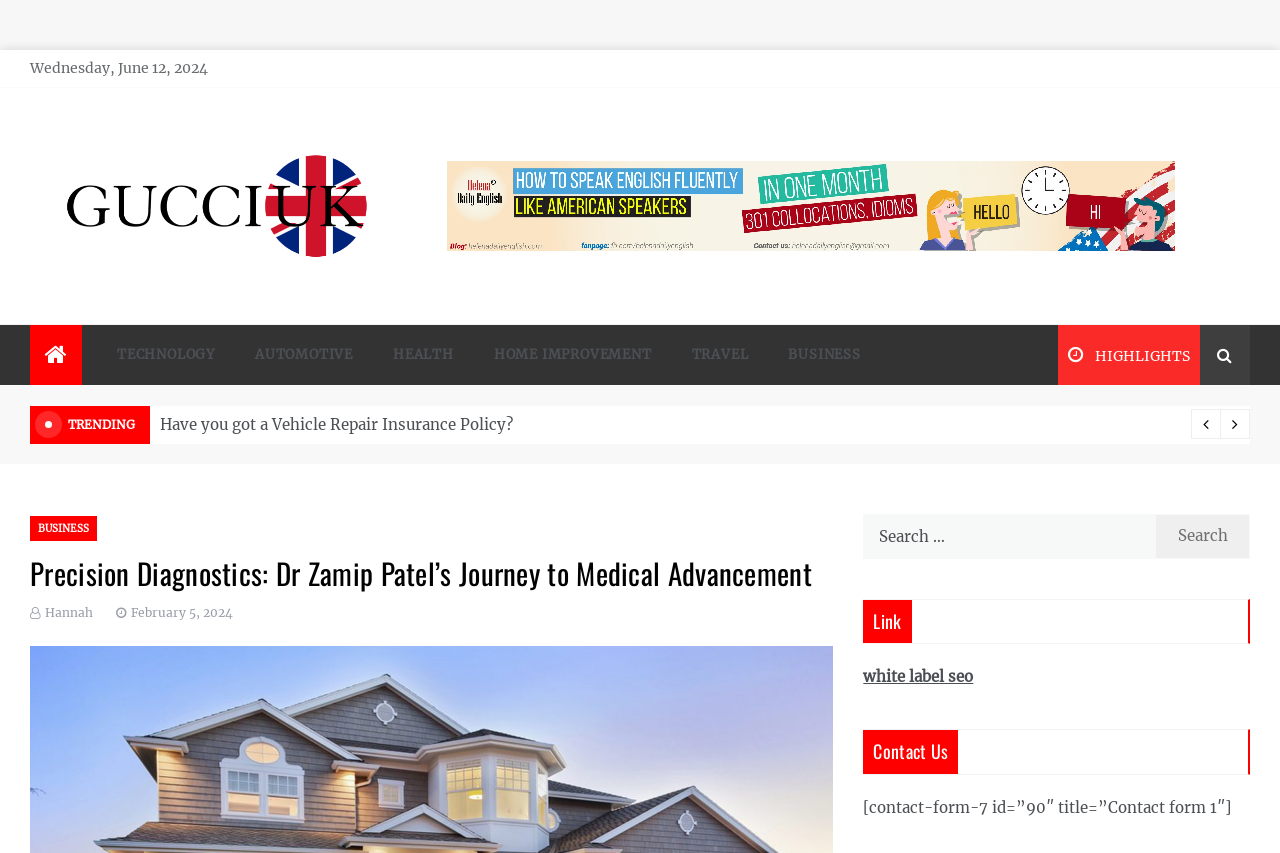Could you find the bounding box coordinates of the clickable area to complete this instruction: "Click on the Gucci UK link"?

[0.023, 0.228, 0.326, 0.251]